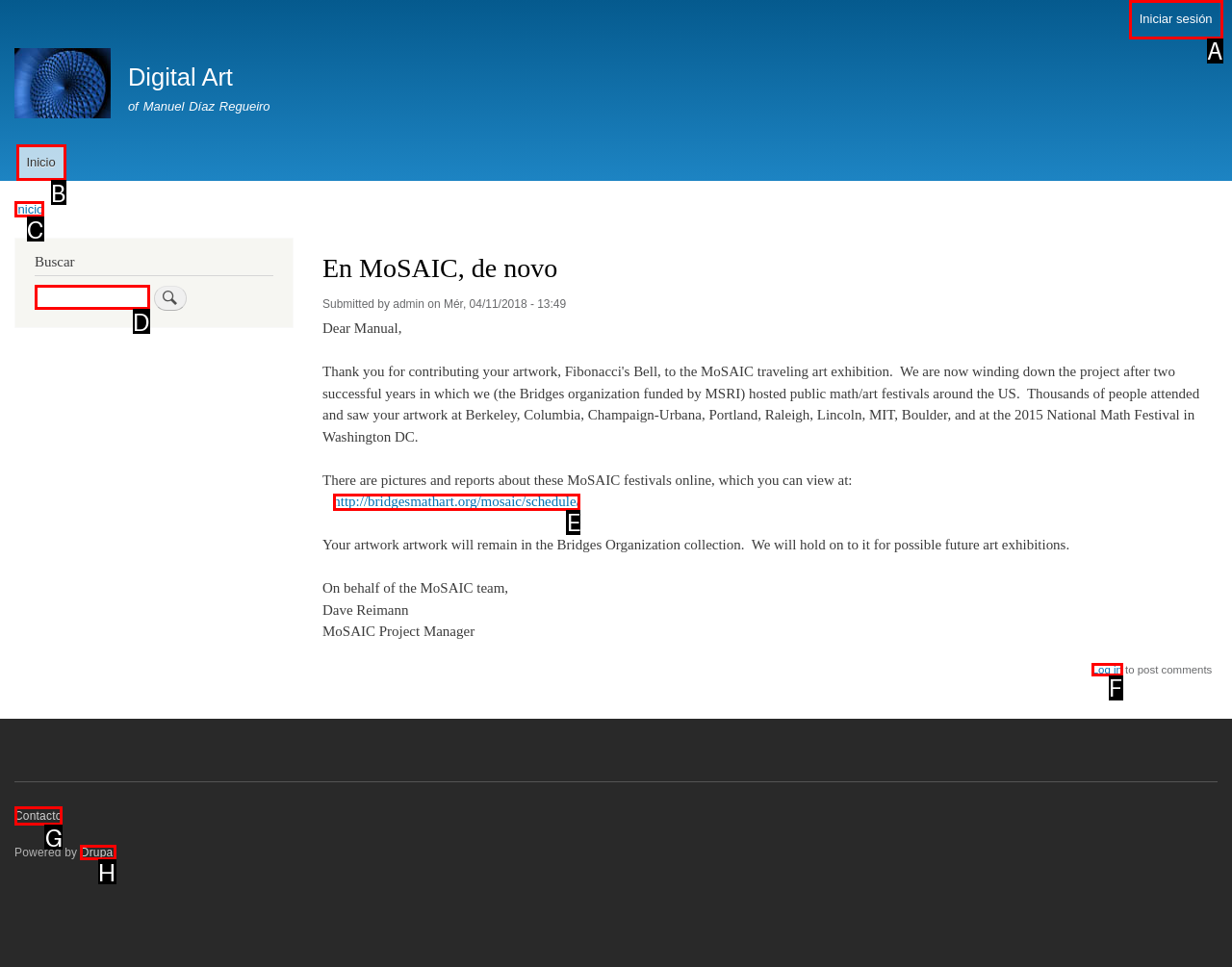Select the letter of the UI element you need to click to complete this task: Log in to post comments.

F